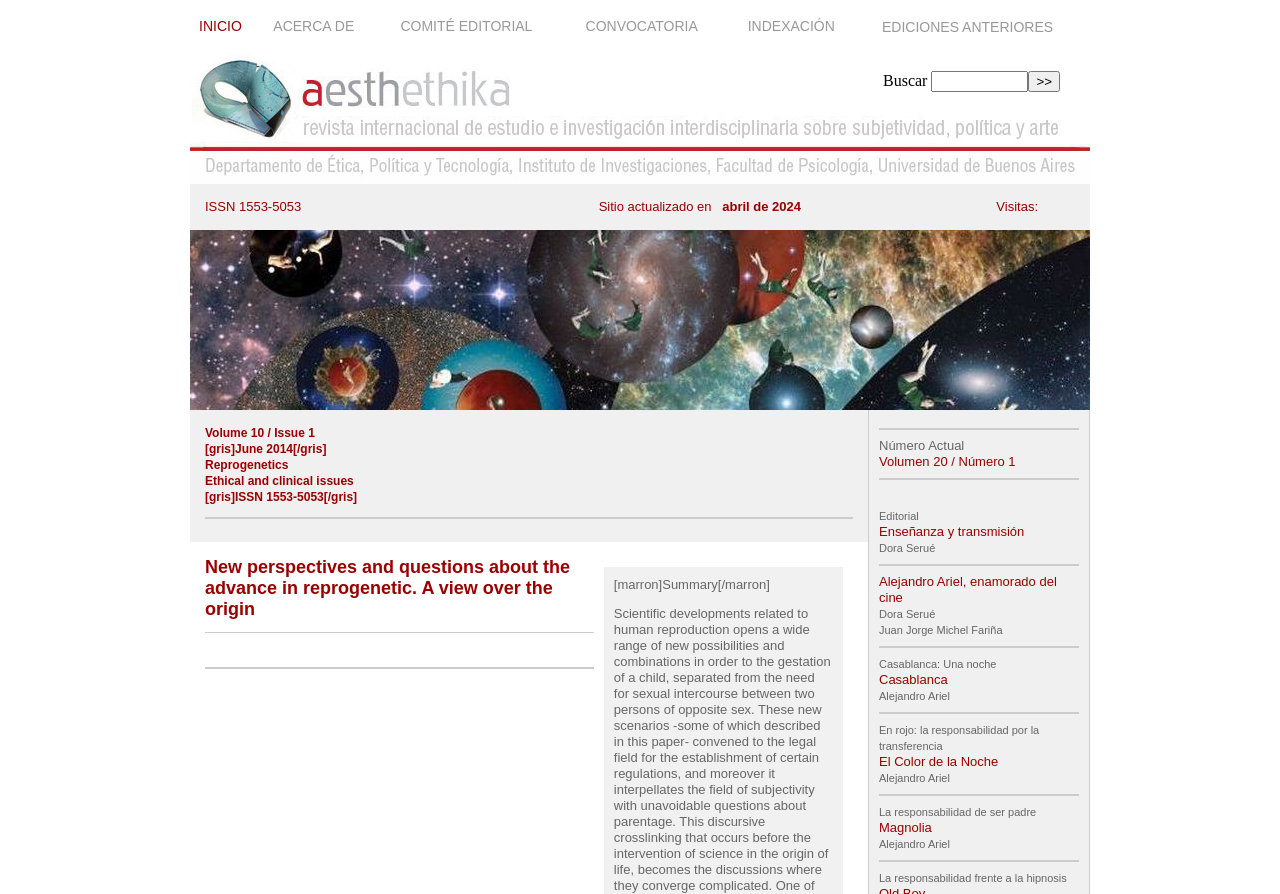Please identify the bounding box coordinates of the element's region that needs to be clicked to fulfill the following instruction: "Go to ACERCA DE". The bounding box coordinates should consist of four float numbers between 0 and 1, i.e., [left, top, right, bottom].

[0.214, 0.02, 0.28, 0.038]